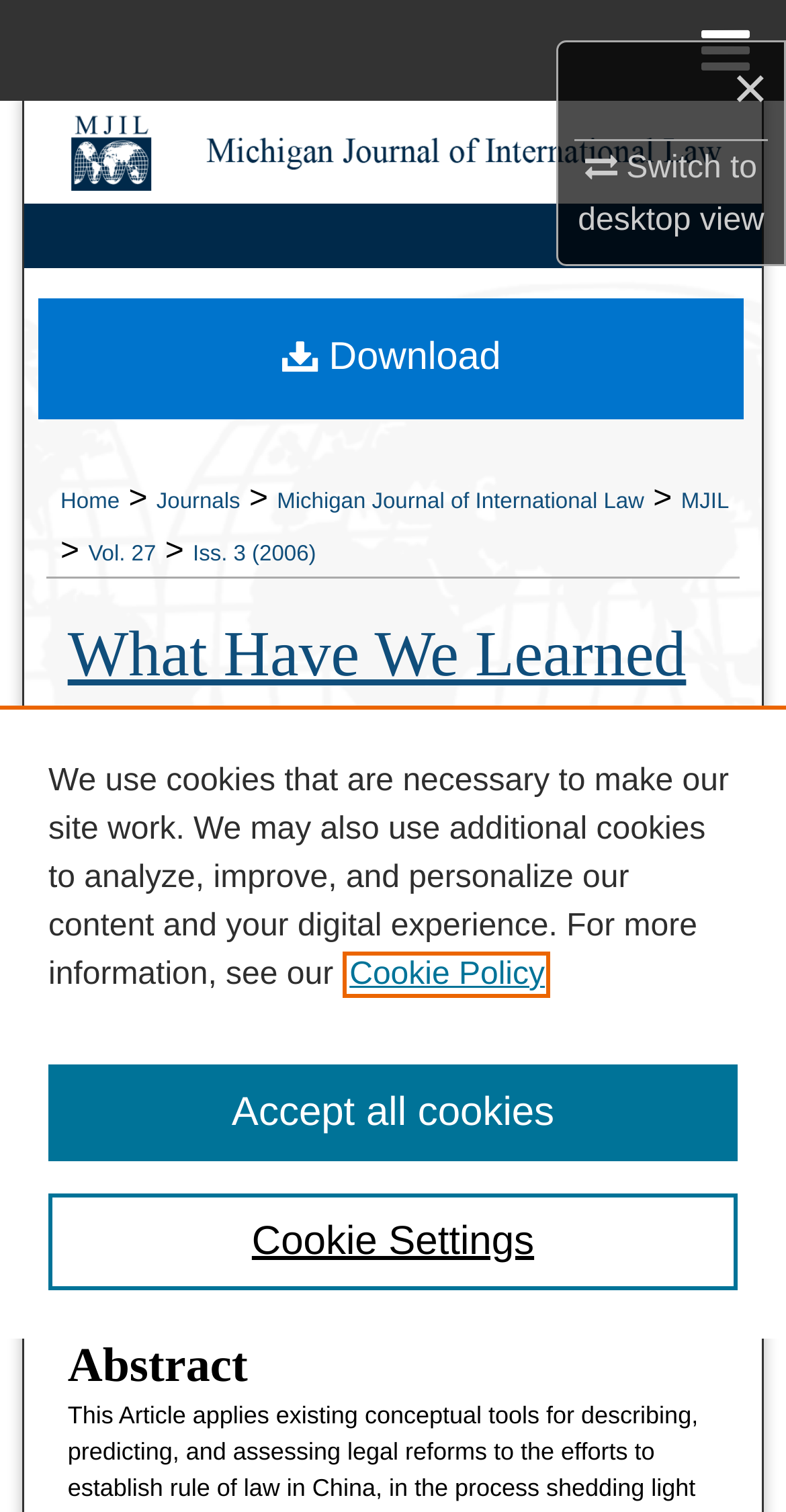Respond to the following question with a brief word or phrase:
What is the purpose of the button 'Cookie Settings'?

To configure cookie settings